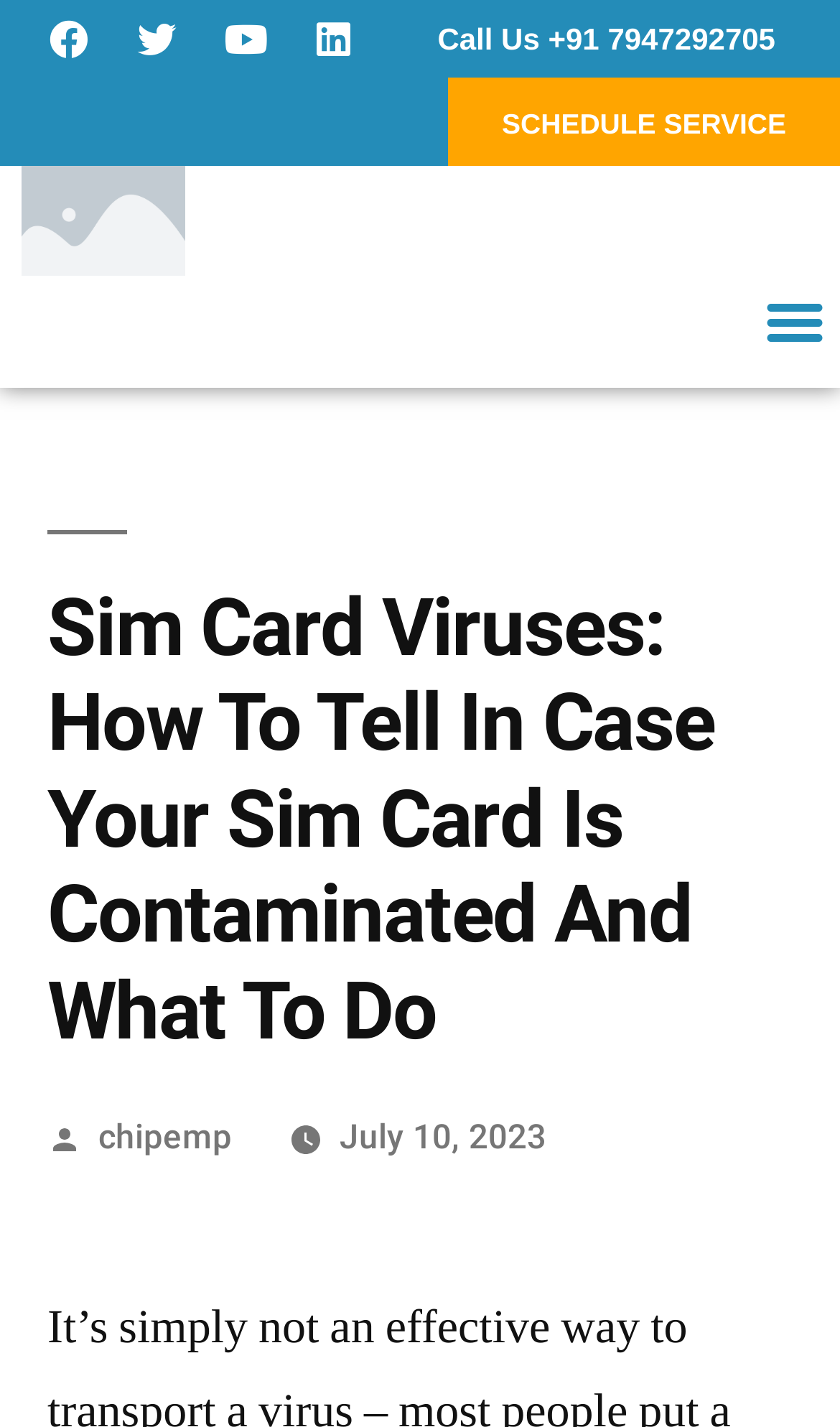Is the menu toggle button expanded?
Answer the question in a detailed and comprehensive manner.

I checked the menu toggle button and found that its 'expanded' property is set to 'False', which means it is not expanded.